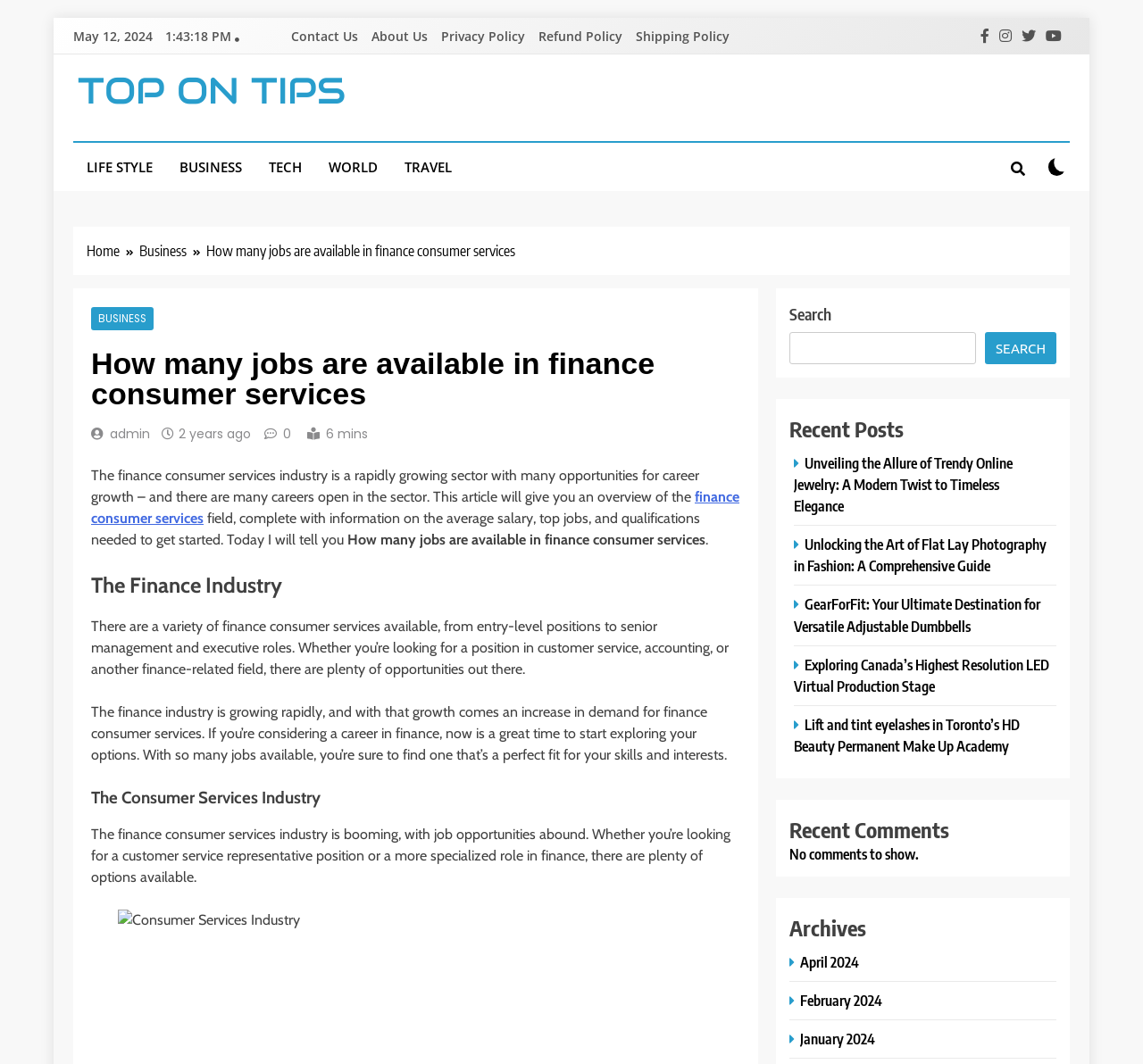Is there a search function on the webpage?
Using the details from the image, give an elaborate explanation to answer the question.

I found a search function on the webpage by looking at the top right corner, where there is a search box with a 'Search' button next to it.